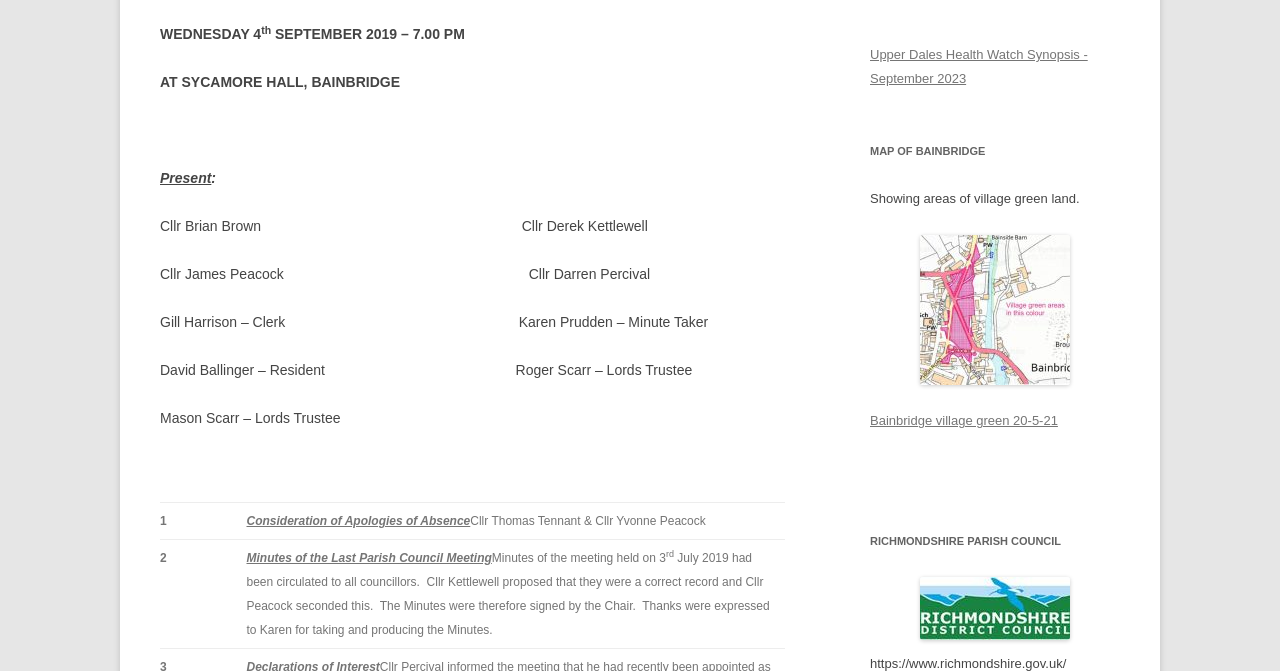Extract the bounding box coordinates of the UI element described by: "Clerks Report Sept/October 2017". The coordinates should include four float numbers ranging from 0 to 1, e.g., [left, top, right, bottom].

[0.281, 0.087, 0.438, 0.184]